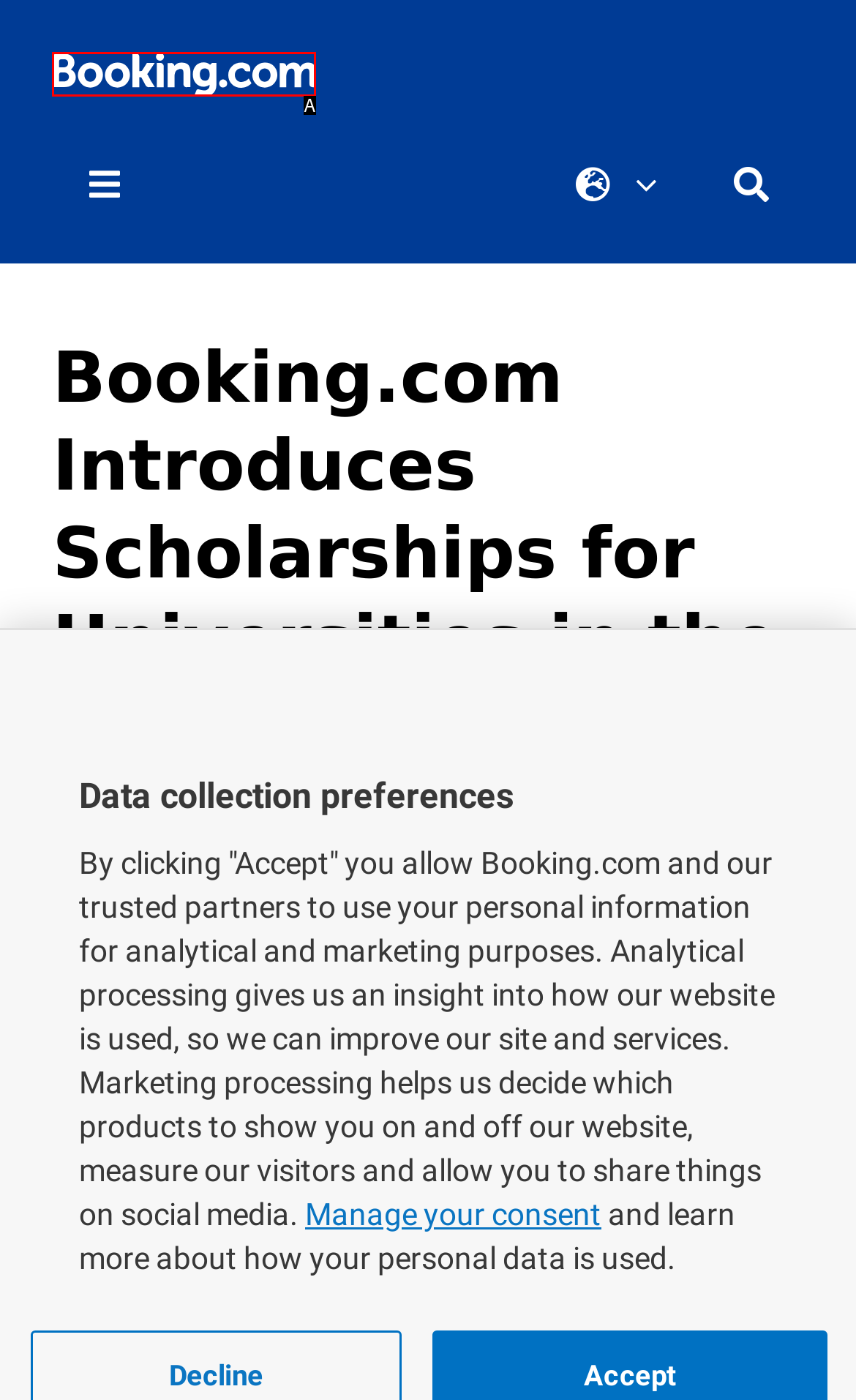Determine which HTML element corresponds to the description: alt="Booking.com: Global News logo". Provide the letter of the correct option.

A